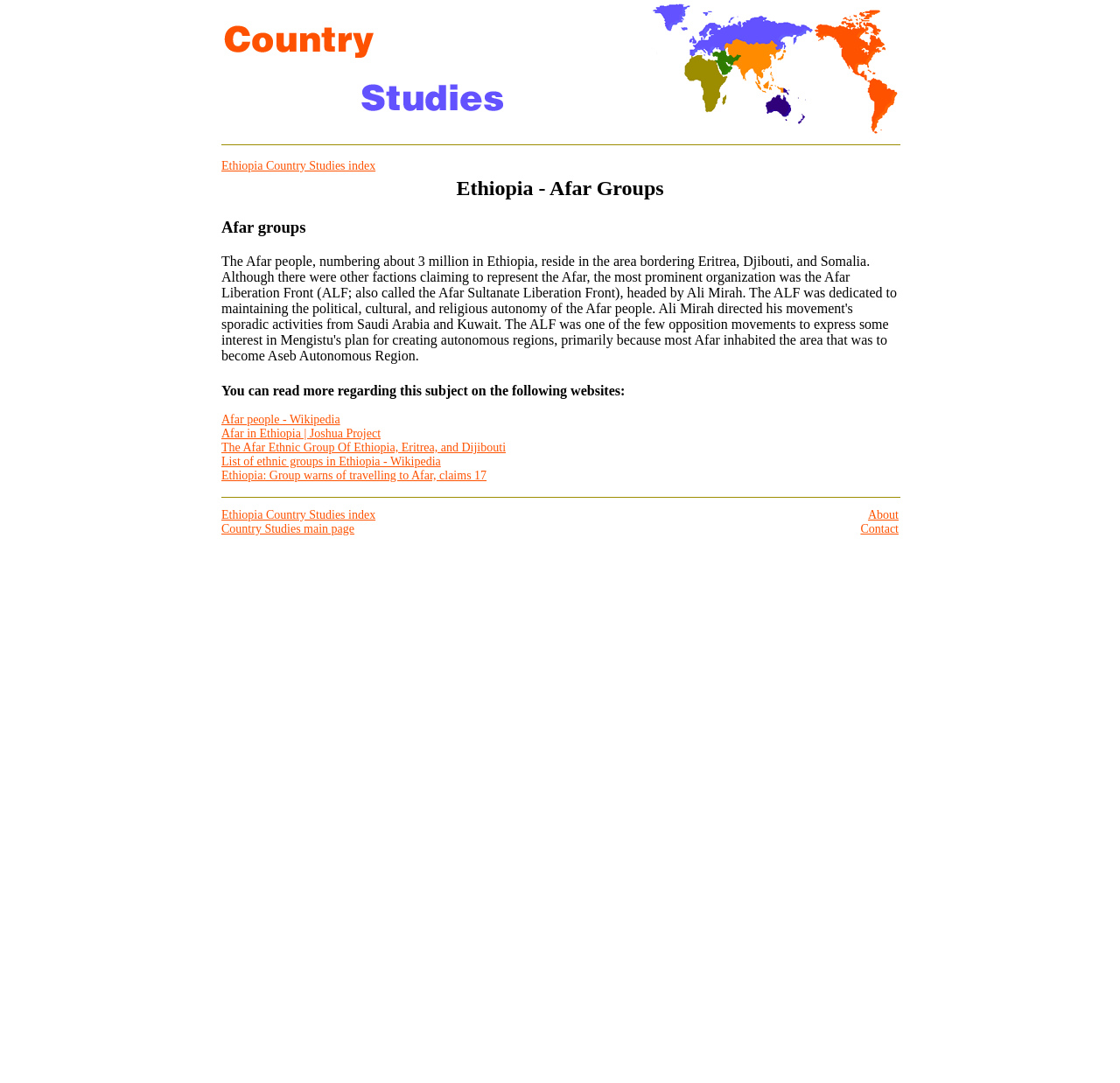Predict the bounding box of the UI element based on this description: "Afar people - Wikipedia".

[0.198, 0.381, 0.304, 0.393]